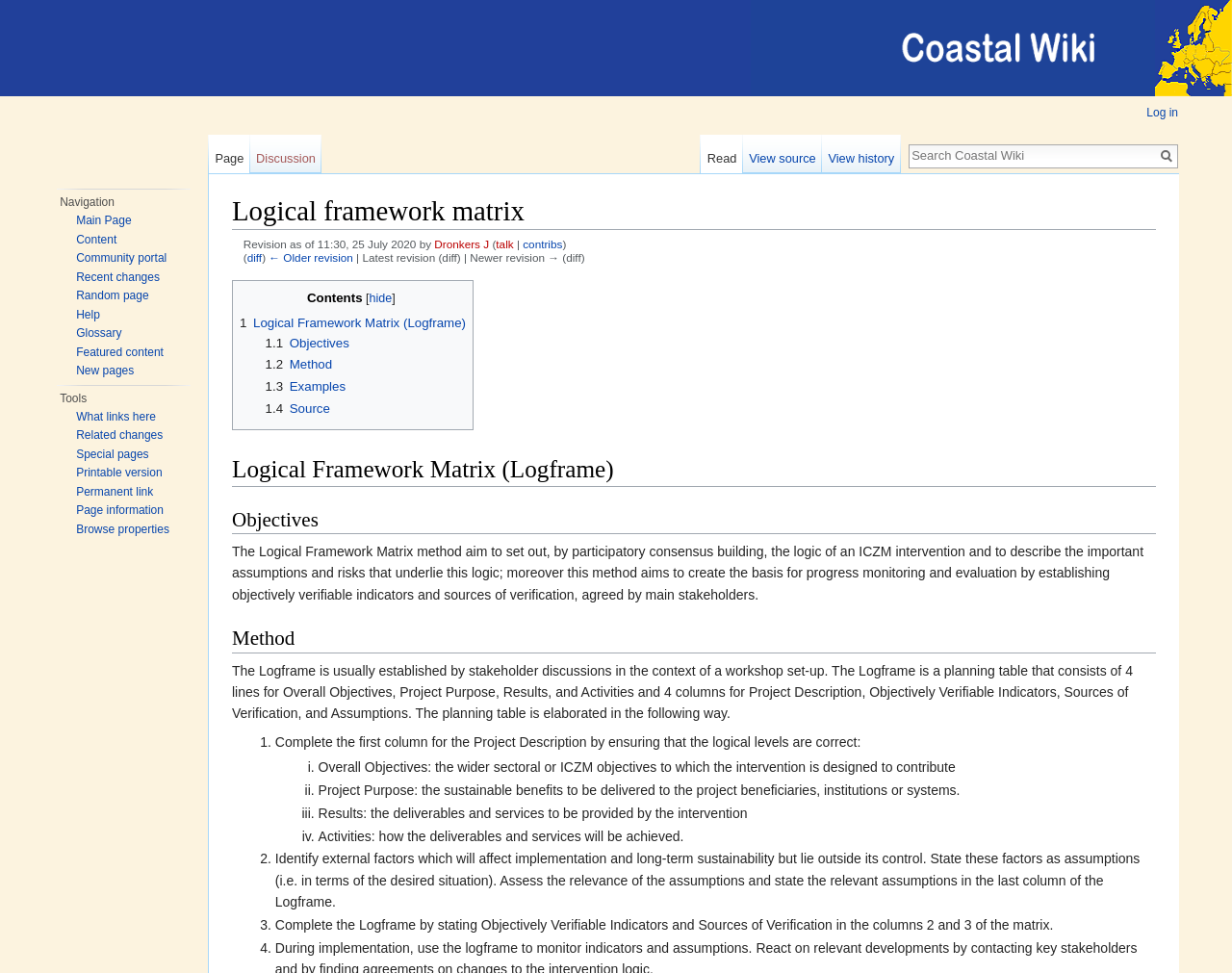Indicate the bounding box coordinates of the clickable region to achieve the following instruction: "Search Coastal Wiki."

[0.738, 0.15, 0.938, 0.17]